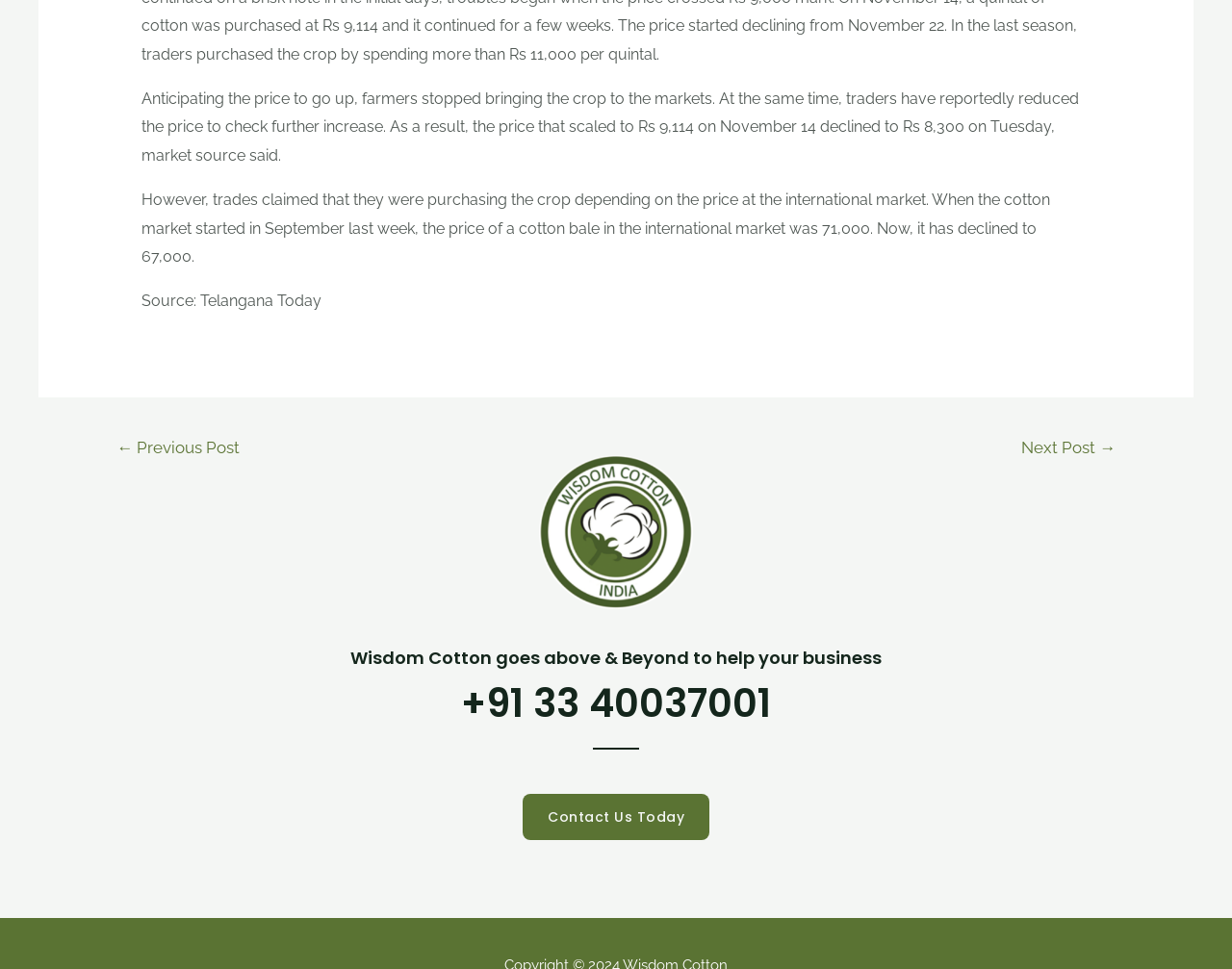Answer this question using a single word or a brief phrase:
What can you do by clicking the 'Contact Us Today' link?

Contact Wisdom Cotton